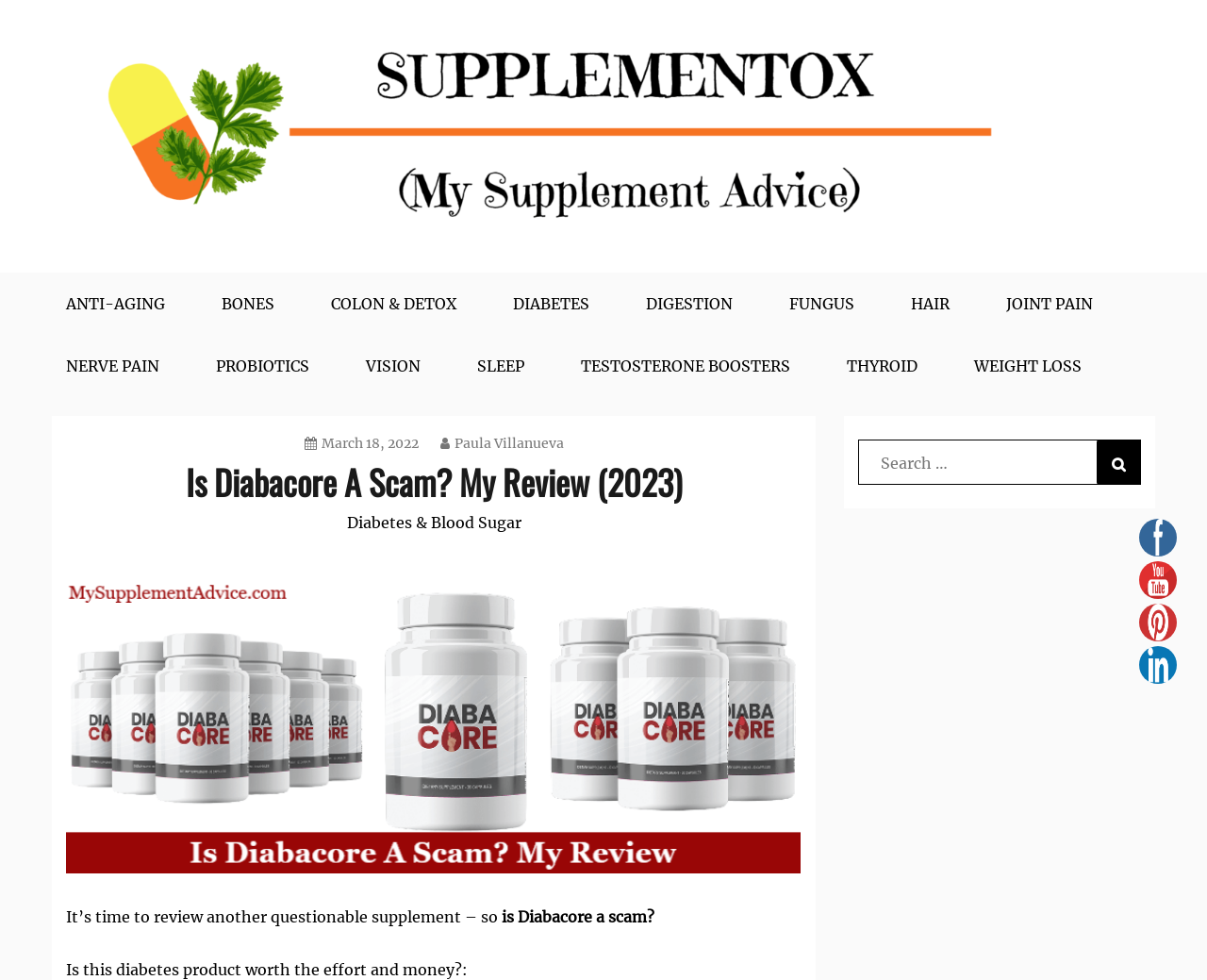What is the name of the website?
Based on the image, answer the question with a single word or brief phrase.

Supplementox